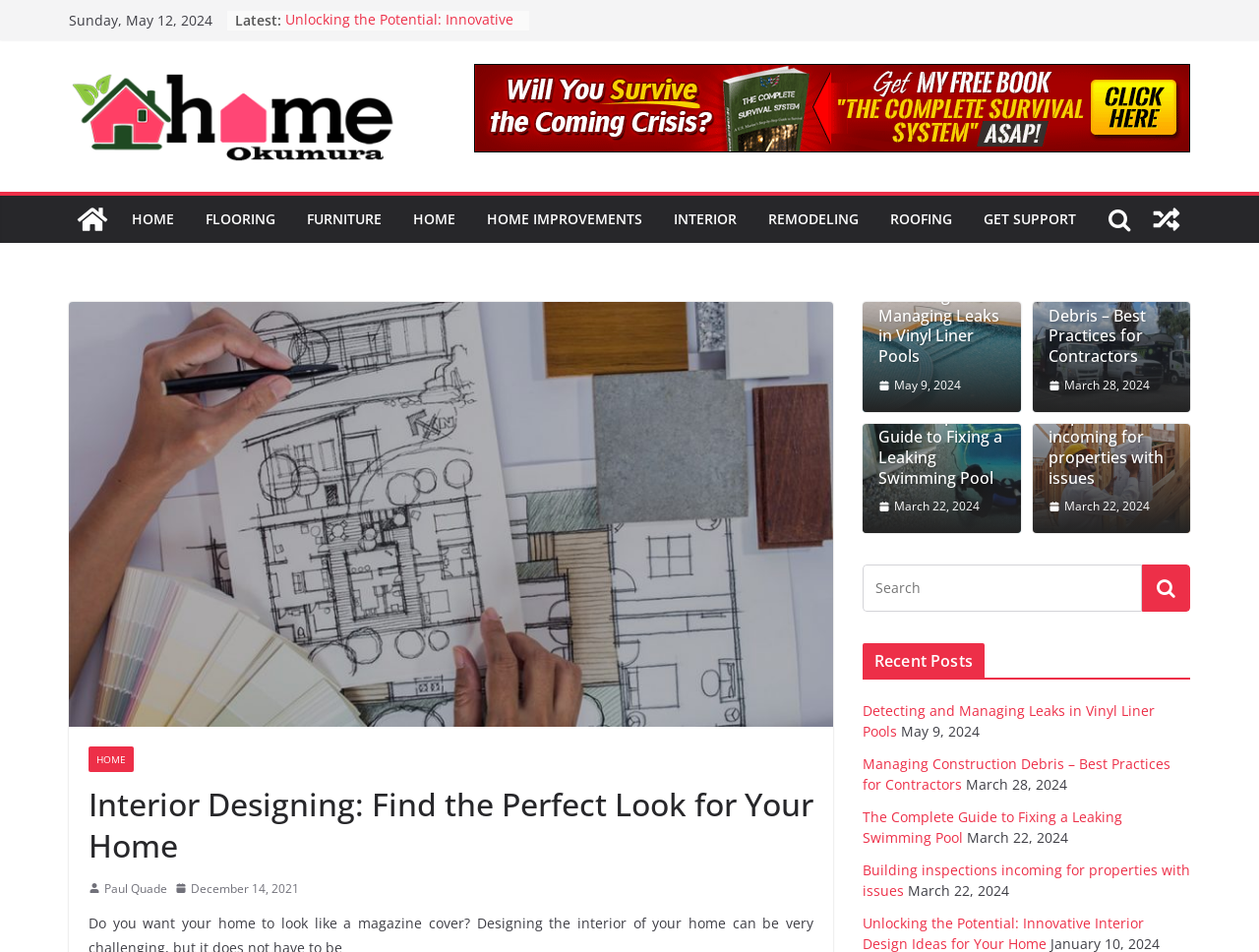Please determine the bounding box coordinates of the section I need to click to accomplish this instruction: "Search for something".

[0.685, 0.593, 0.907, 0.643]